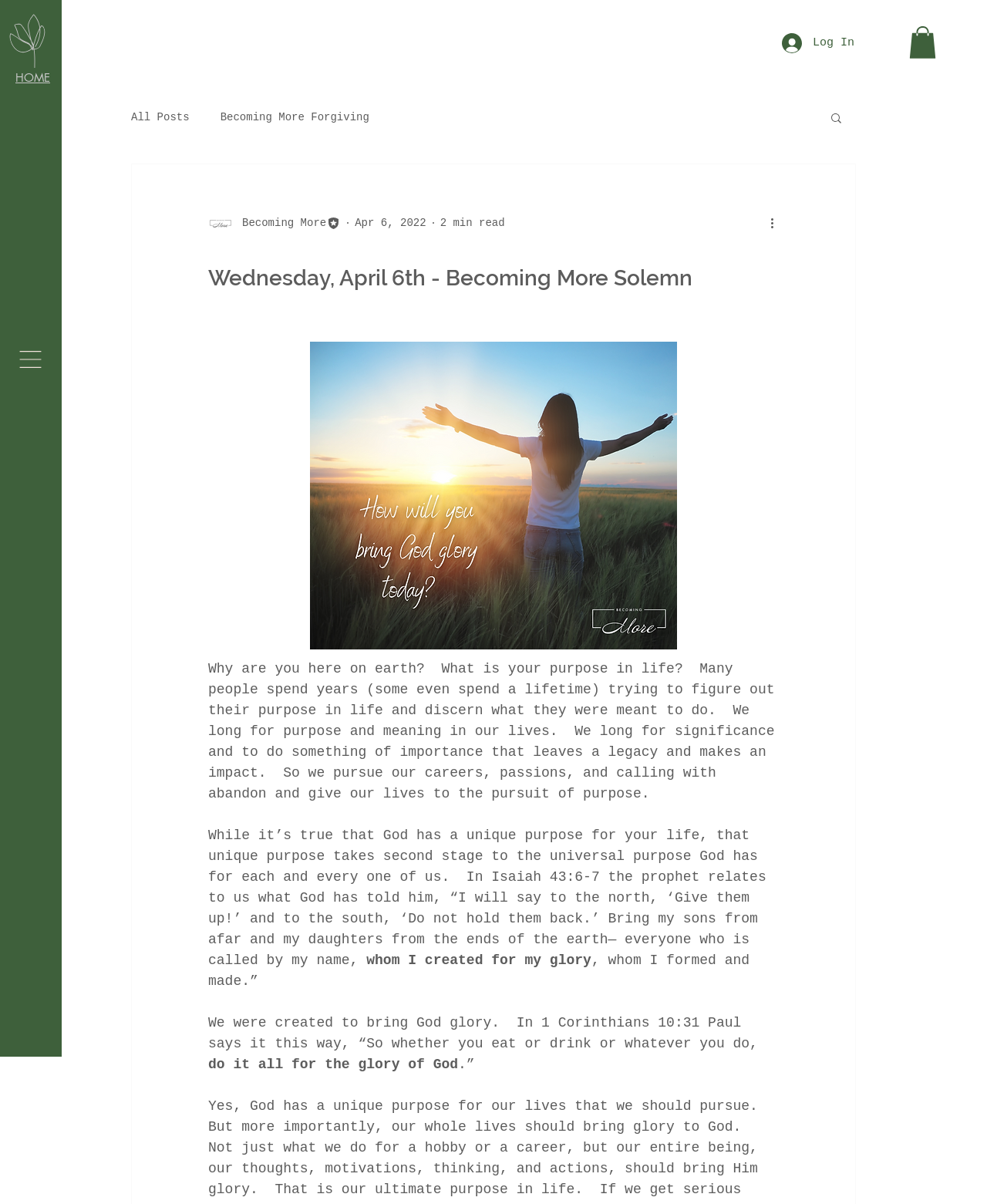Please locate the clickable area by providing the bounding box coordinates to follow this instruction: "Click the More actions button".

[0.778, 0.177, 0.797, 0.193]